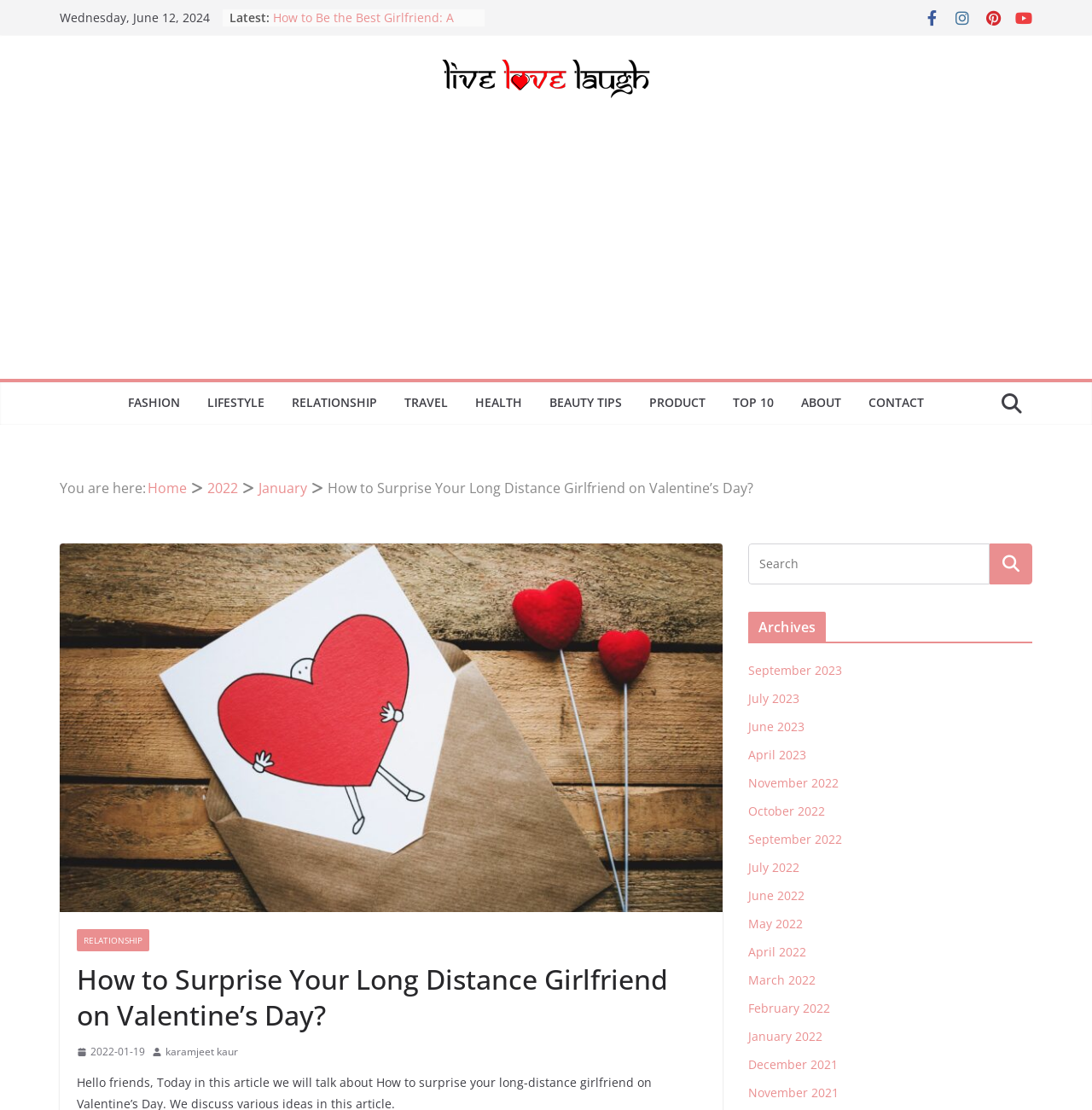Answer the question below using just one word or a short phrase: 
What is the date displayed at the top of the webpage?

Wednesday, June 12, 2024